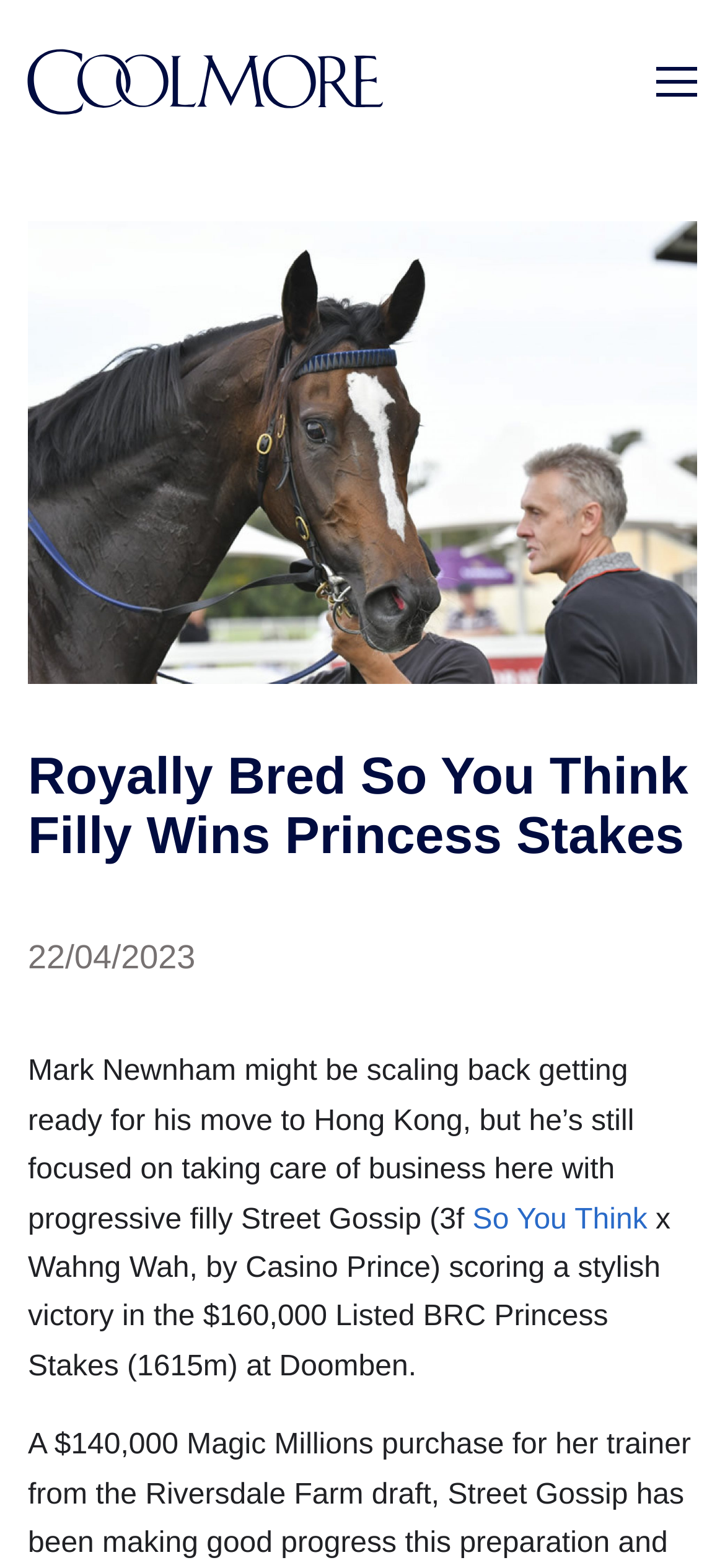Using the details in the image, give a detailed response to the question below:
Where did the Princess Stakes take place?

The answer can be found in the image description 'Street Gossip (So You Think) wins the Listed Princess Stakes at Doomben' and also in the text 'scoring a stylish victory in the $160,000 Listed BRC Princess Stakes (1615m) at Doomben'.